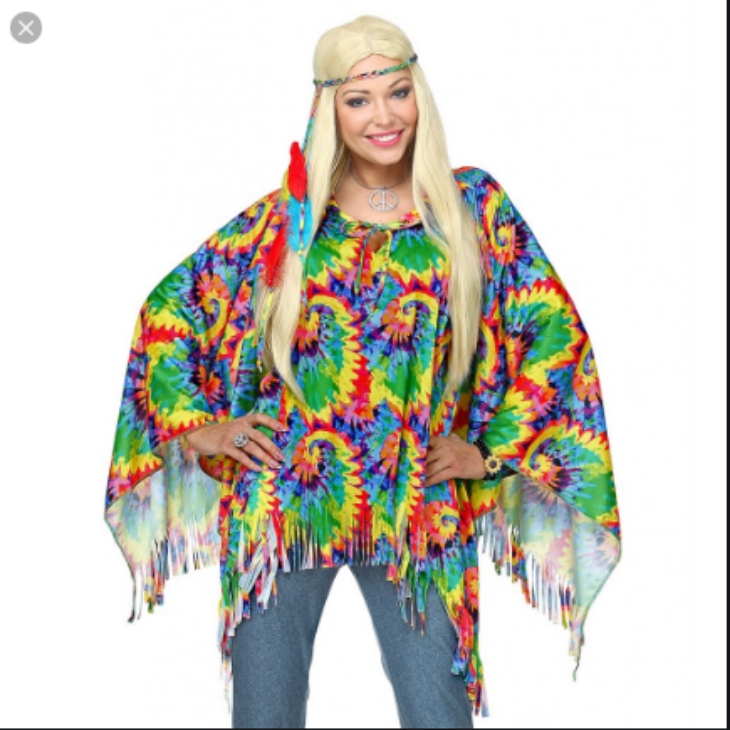What does the woman's outfit evoke?
Please provide a comprehensive and detailed answer to the question.

The woman's outfit, which is a representation of the hippie movement, evokes a spirit of freedom and individuality, reflecting a carefree and artistic lifestyle.